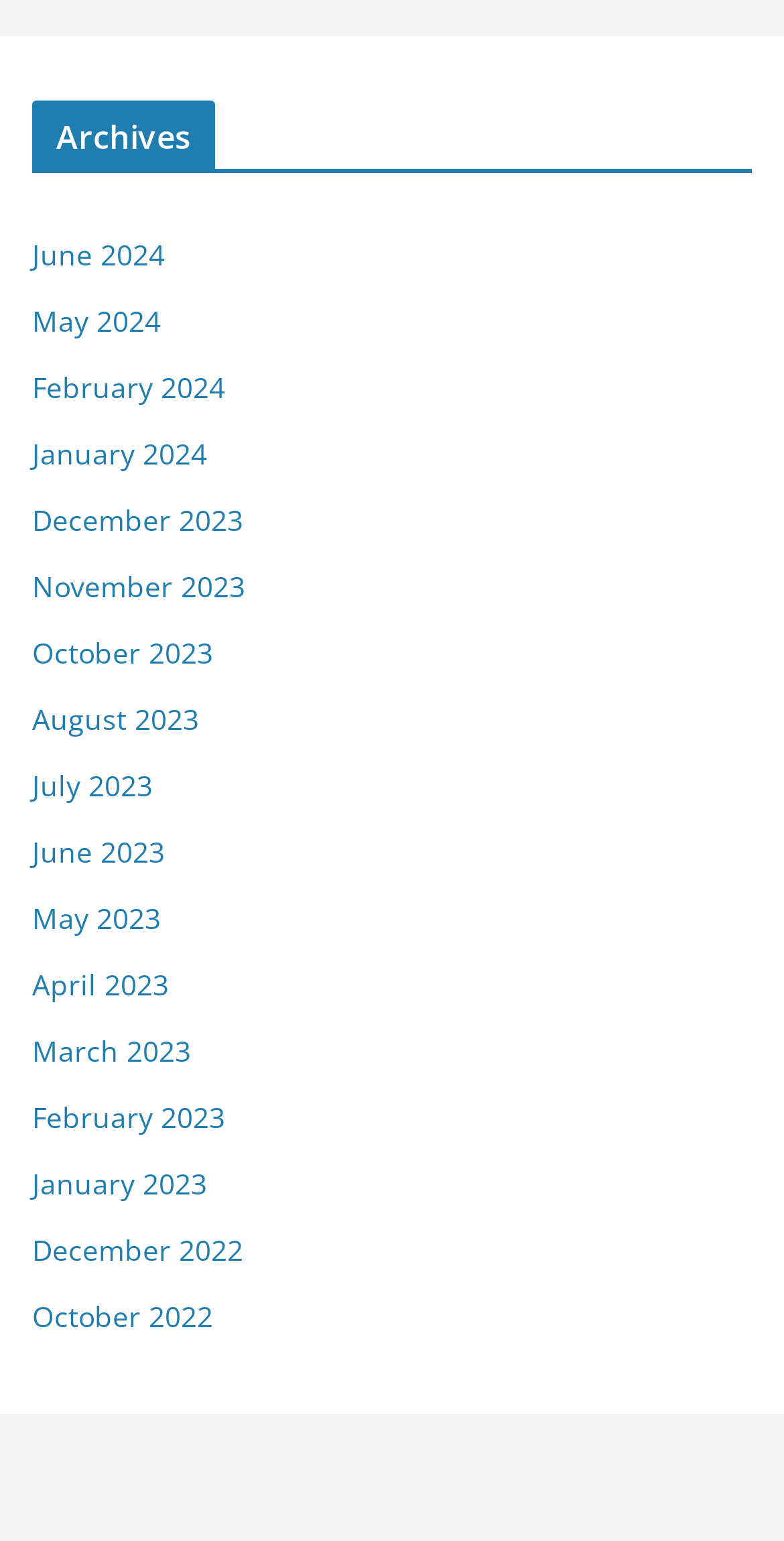Please determine the bounding box coordinates of the clickable area required to carry out the following instruction: "view archives for January 2023". The coordinates must be four float numbers between 0 and 1, represented as [left, top, right, bottom].

[0.041, 0.756, 0.264, 0.781]